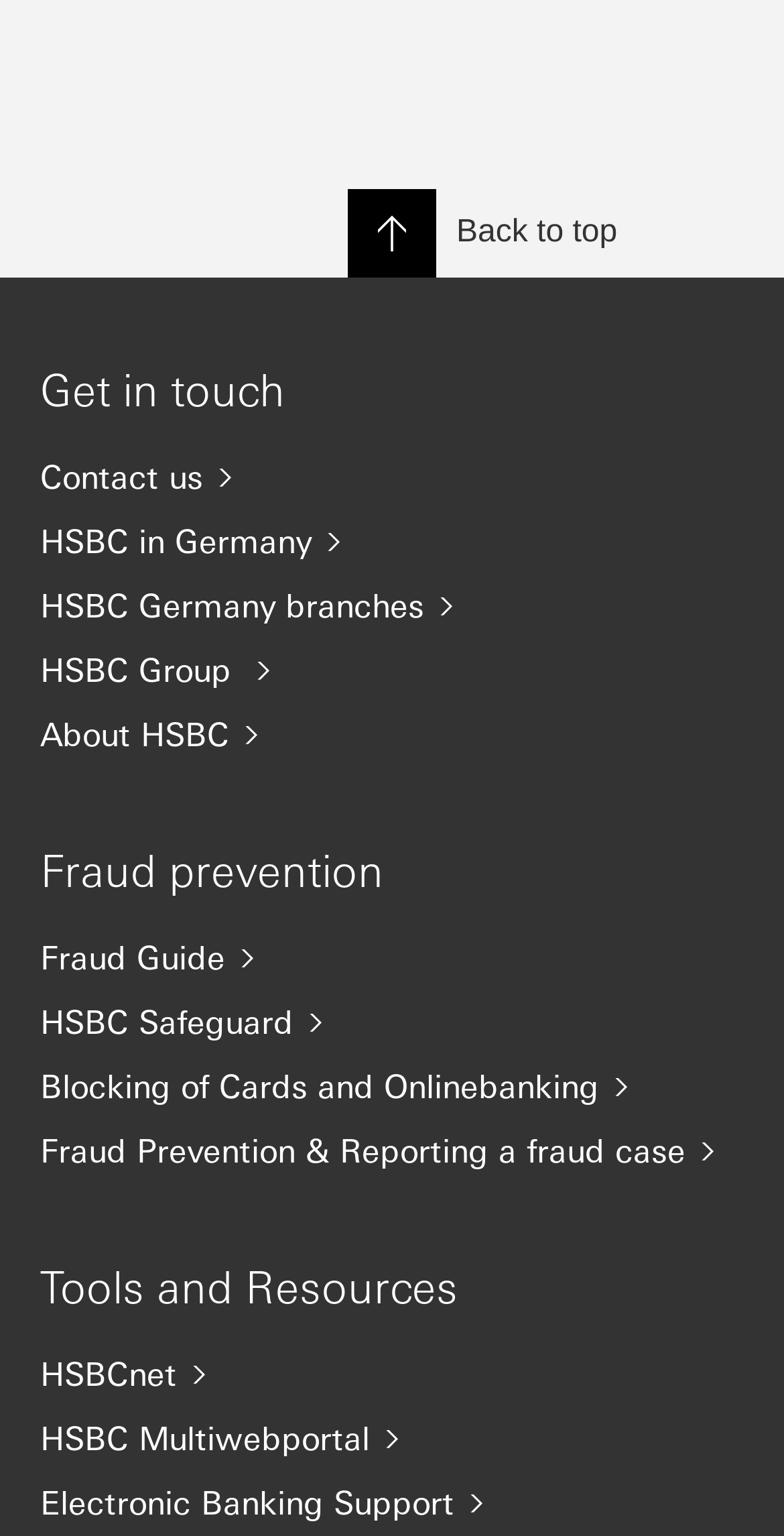What is the first link under 'Get in touch'?
Look at the image and respond with a one-word or short phrase answer.

Contact us